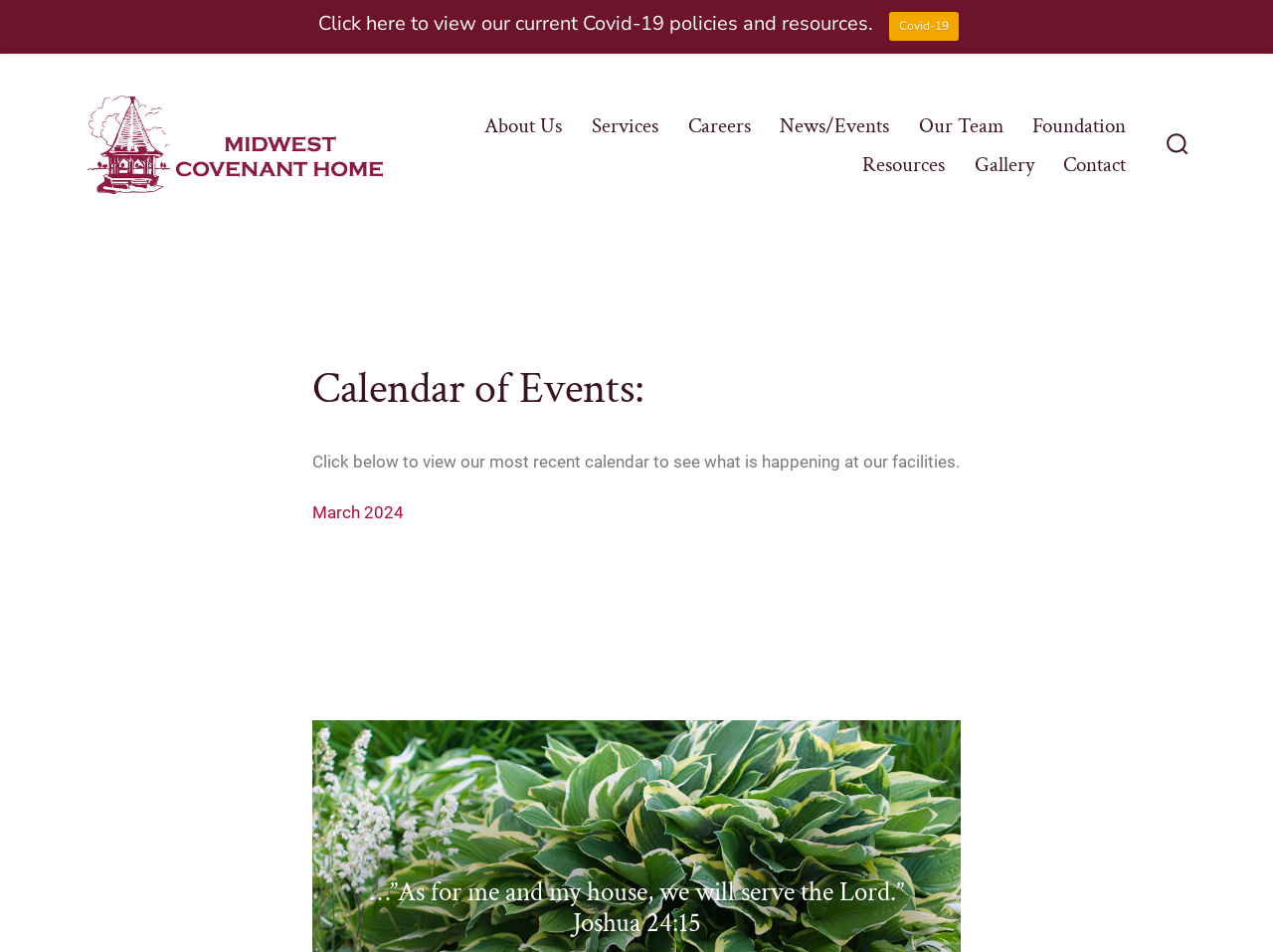Predict the bounding box coordinates of the UI element that matches this description: "Search Toggle". The coordinates should be in the format [left, top, right, bottom] with each value between 0 and 1.

[0.907, 0.127, 0.943, 0.18]